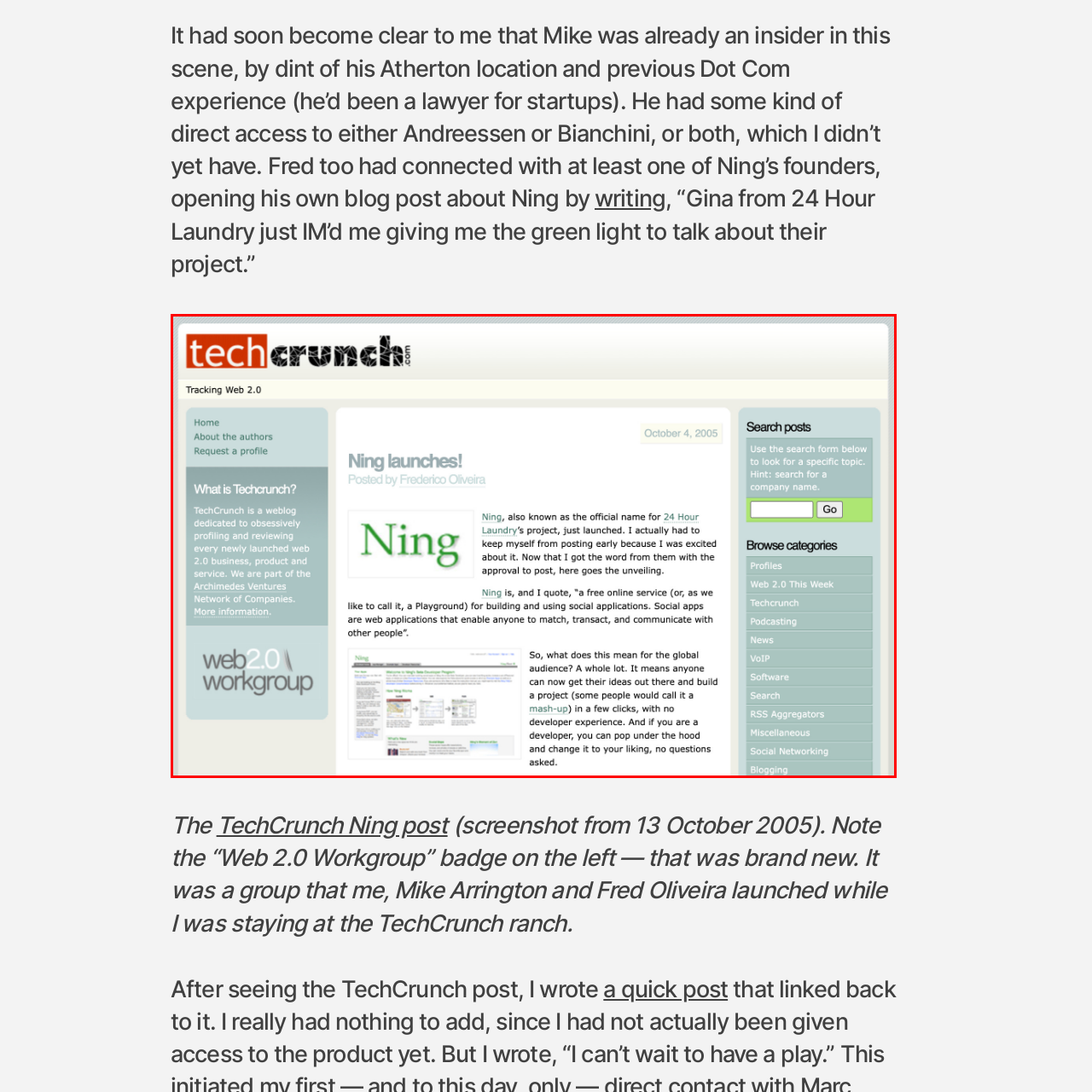Take a close look at the image outlined by the red bounding box and give a detailed response to the subsequent question, with information derived from the image: What is the purpose of Ning?

The caption explains that Ning aims to democratize web development and foster social connectivity, which means that it is a platform designed to make it easier for users to create social applications and online communities, promoting social interaction and user-generated content.